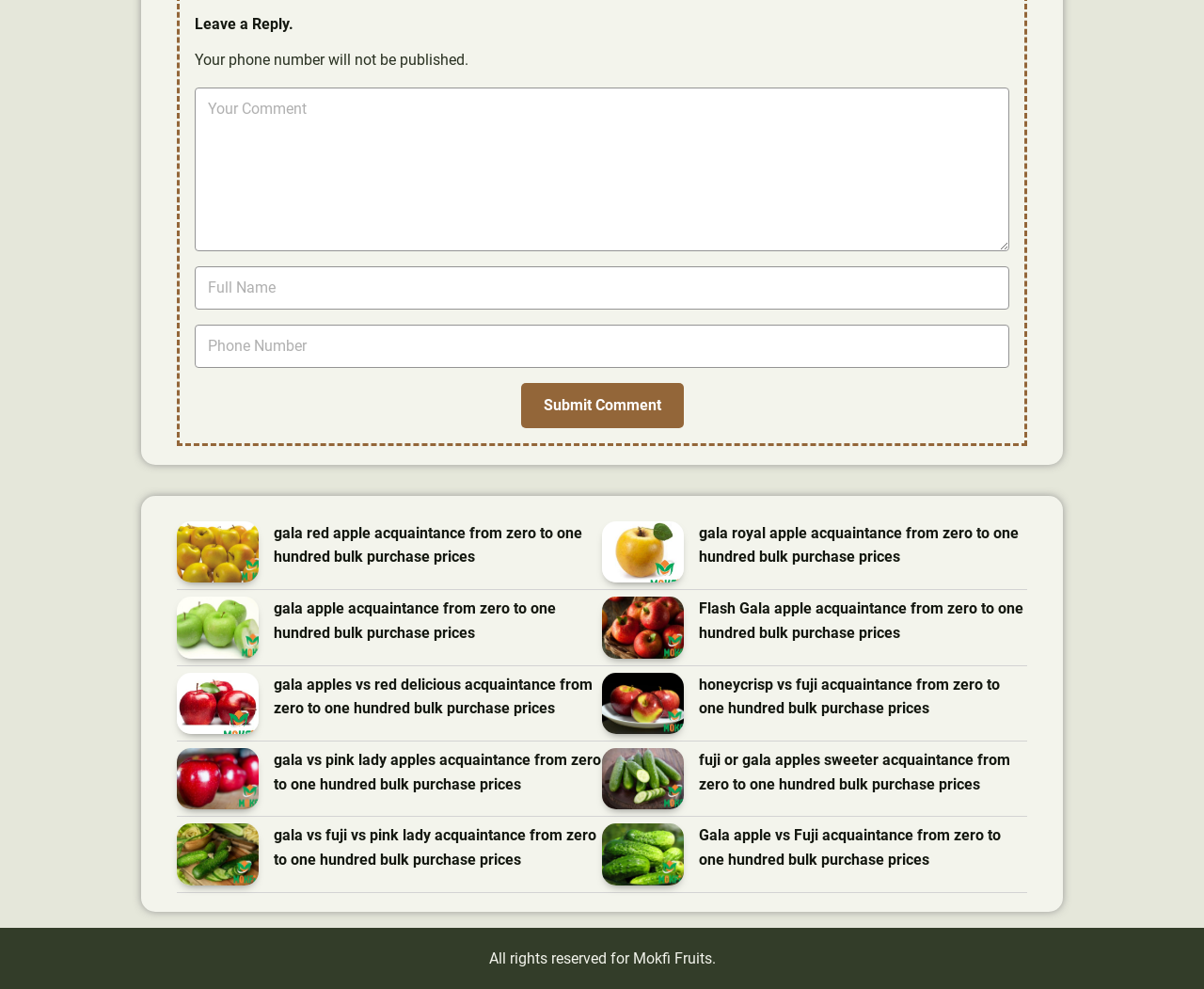Carefully examine the image and provide an in-depth answer to the question: What is the copyright notice at the bottom of the webpage?

The copyright notice is located at the bottom of the webpage and states 'All rights reserved for Mokfi Fruits', indicating that the content of the webpage is owned by Mokfi Fruits.